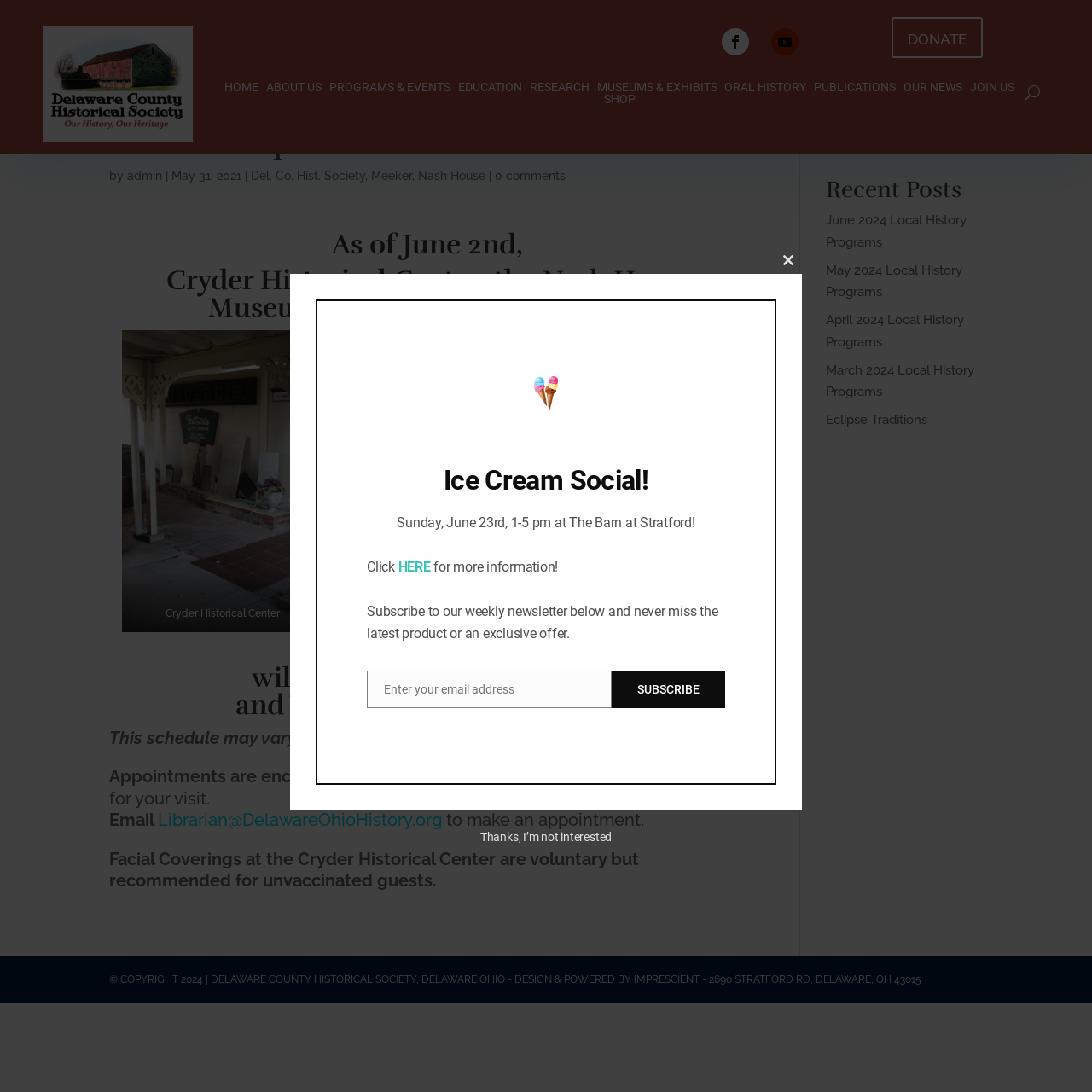Determine the bounding box for the HTML element described here: "June 2024 Local History Programs". The coordinates should be given as [left, top, right, bottom] with each number being a float between 0 and 1.

[0.756, 0.195, 0.885, 0.229]